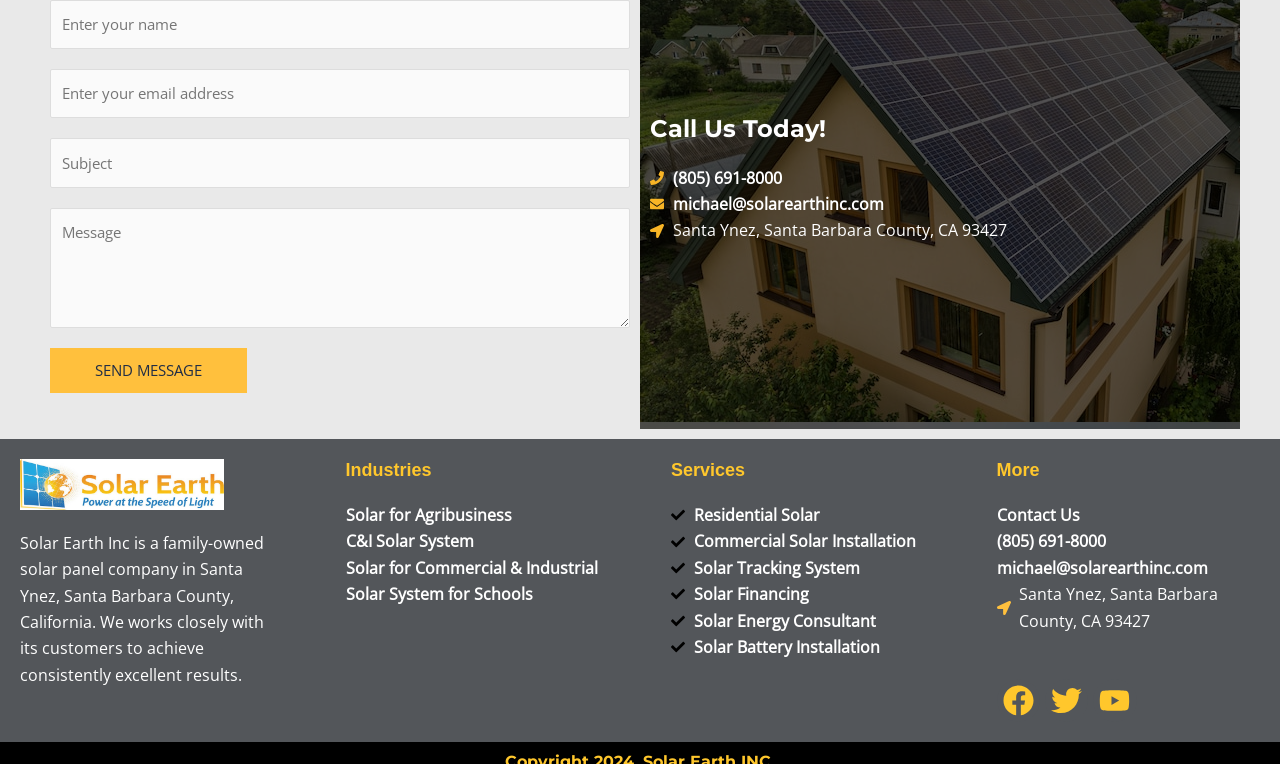Provide a single word or phrase answer to the question: 
What services does the company offer?

Residential Solar, Commercial Solar Installation, etc.